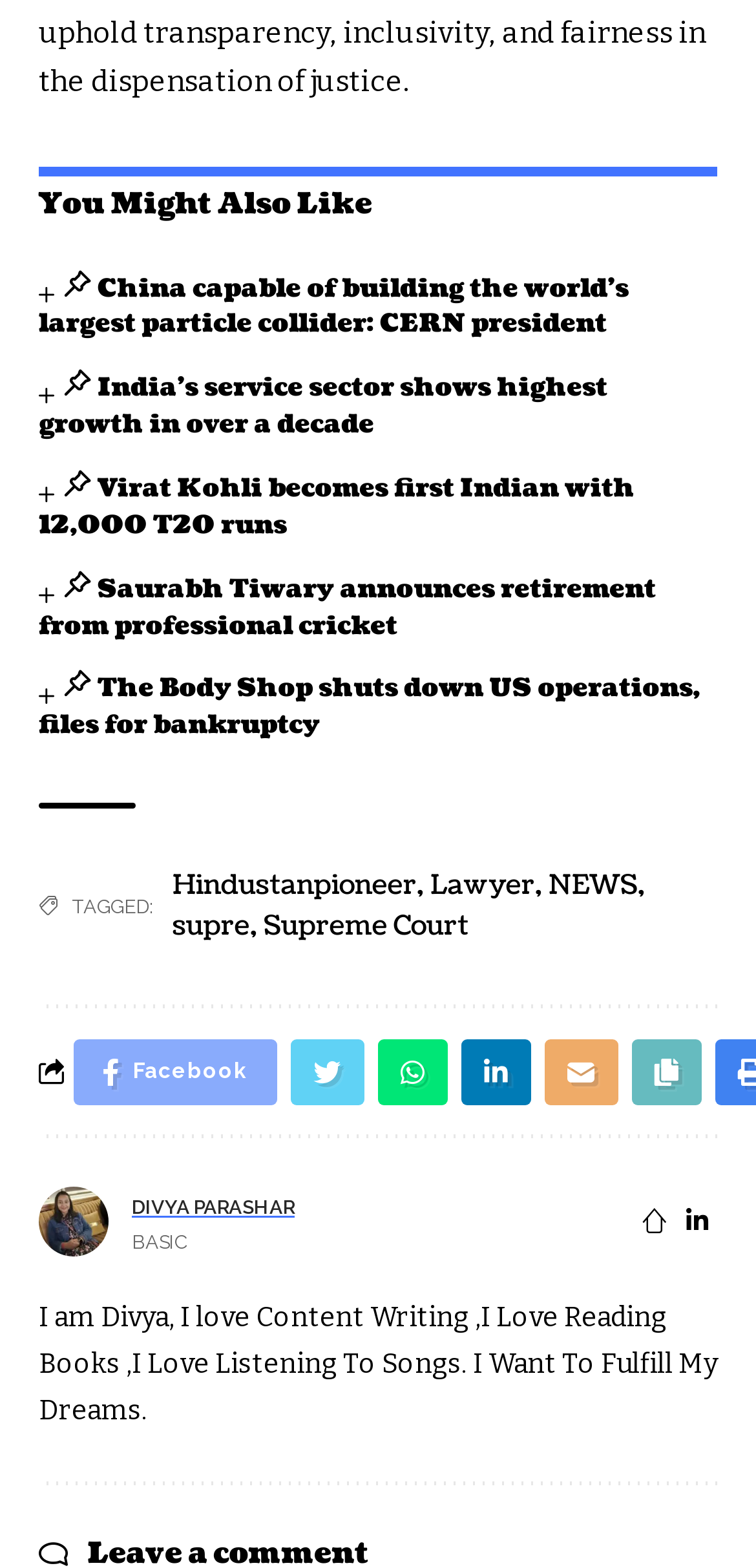Identify the bounding box for the UI element that is described as follows: "Terms and Conditions".

None